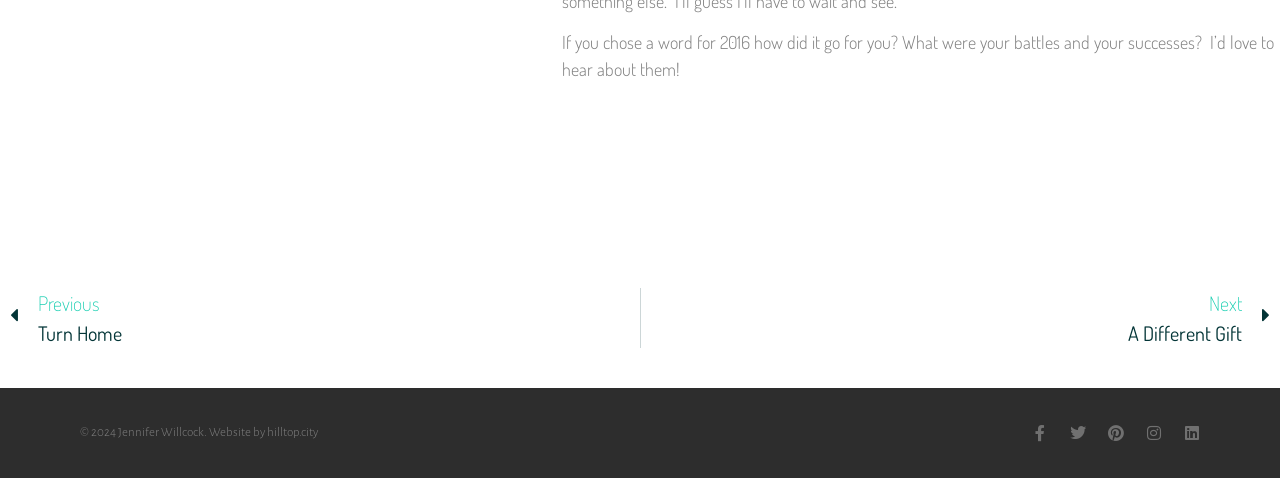Determine the bounding box coordinates of the target area to click to execute the following instruction: "Click the 'Date view' link."

None